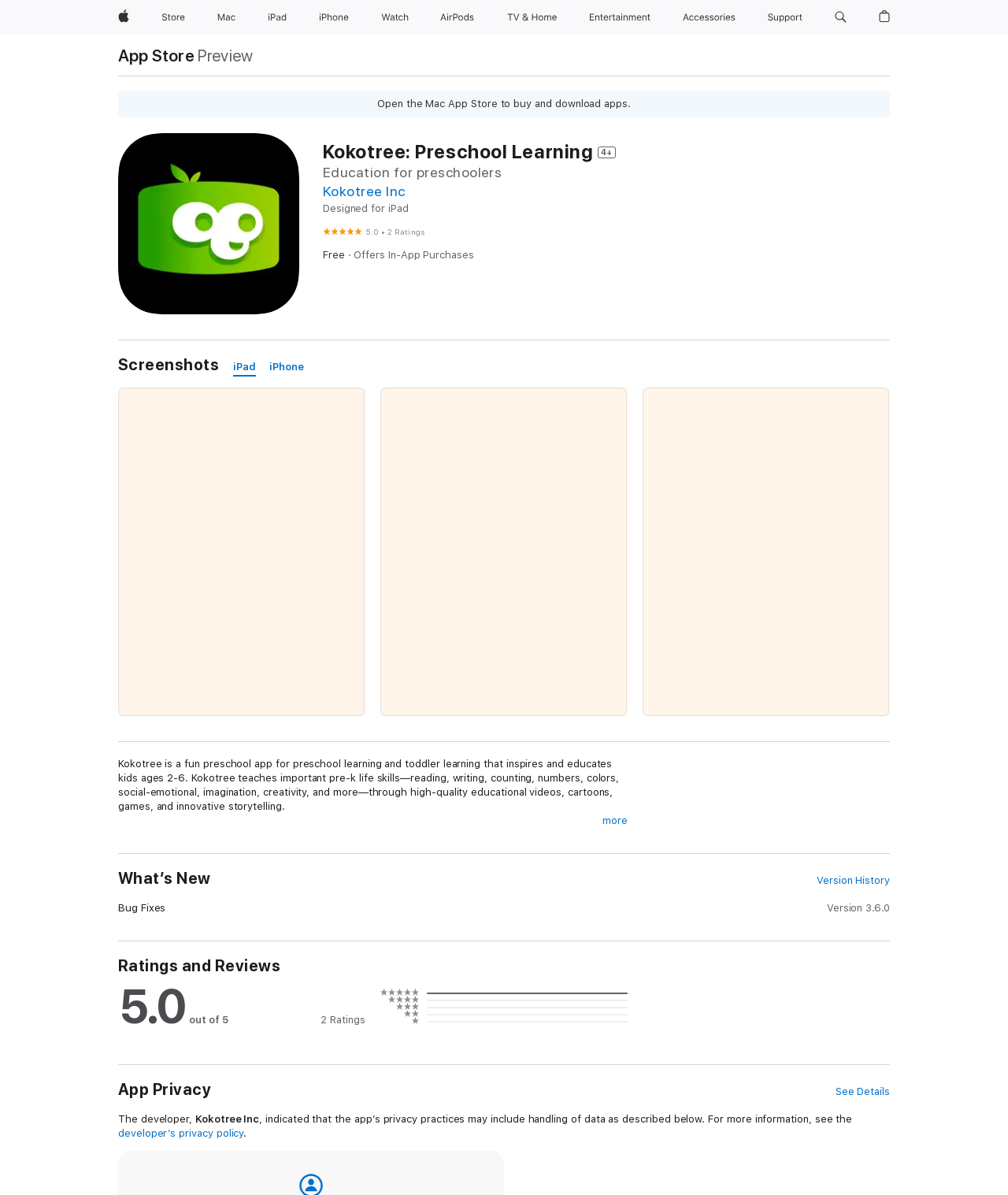Locate the bounding box coordinates of the segment that needs to be clicked to meet this instruction: "View program description".

None